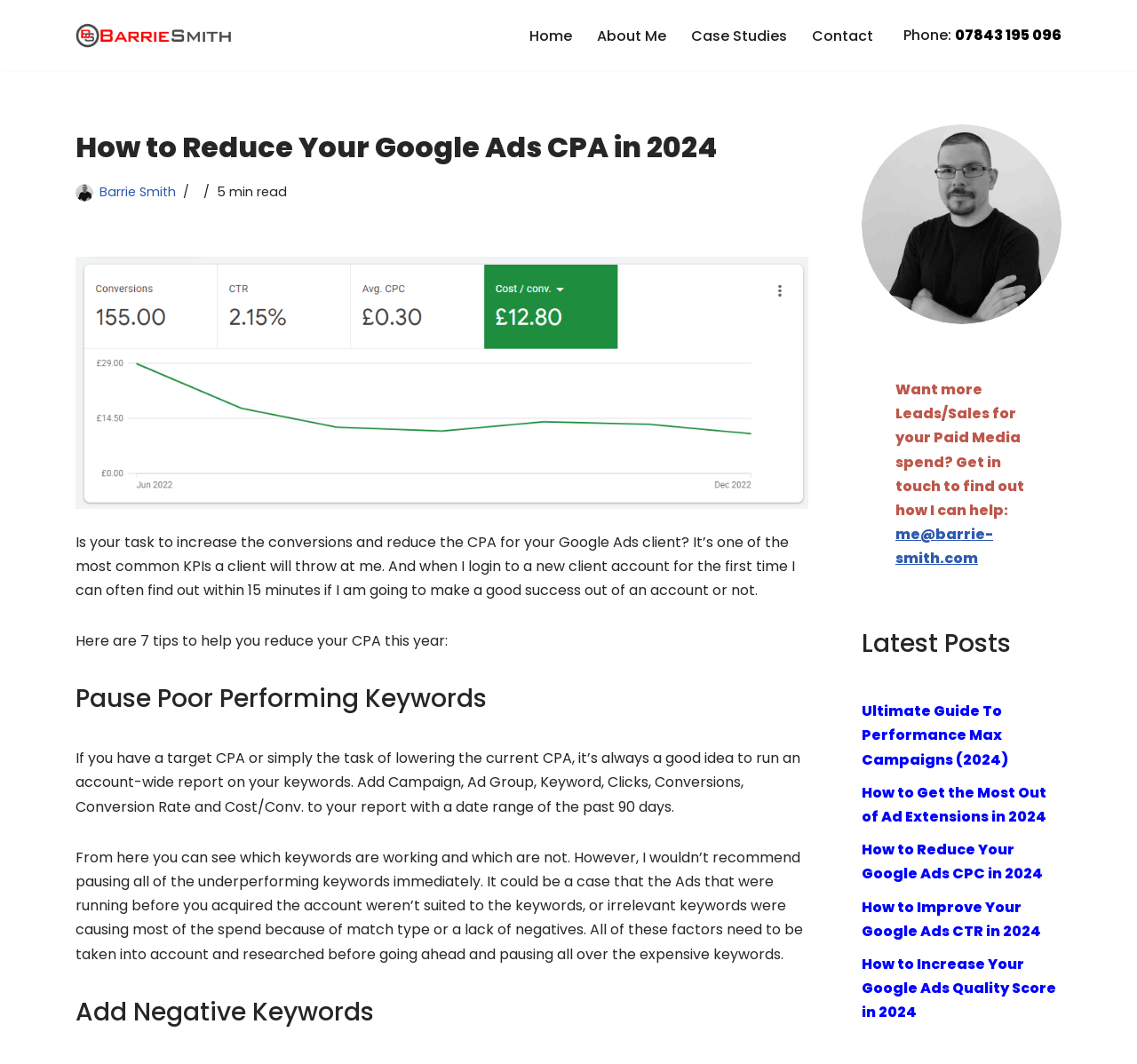What is the phone number?
Refer to the image and provide a one-word or short phrase answer.

07843 195 096